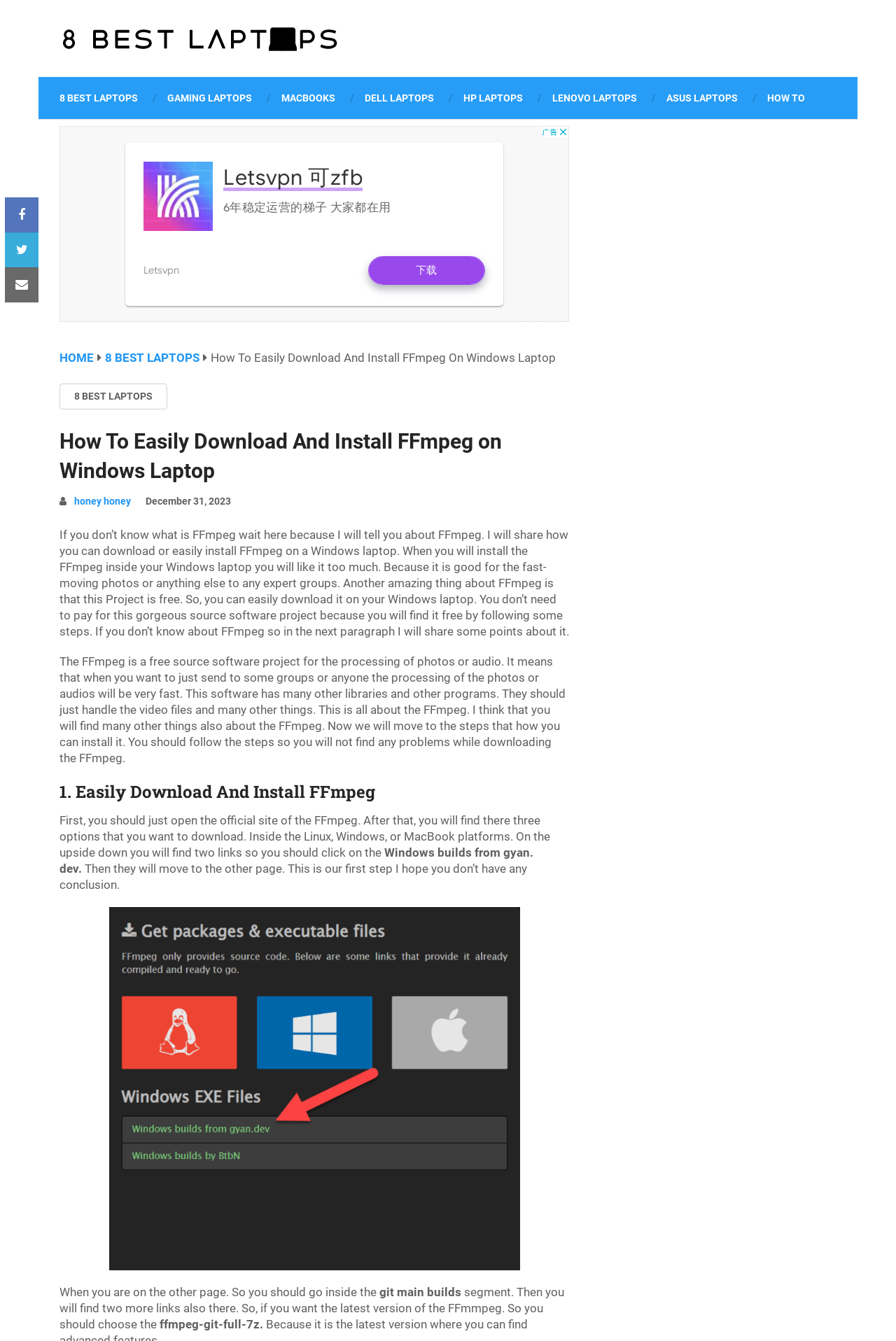Identify the bounding box coordinates for the UI element described as: "8 Best Laptops". The coordinates should be provided as four floats between 0 and 1: [left, top, right, bottom].

[0.066, 0.067, 0.17, 0.079]